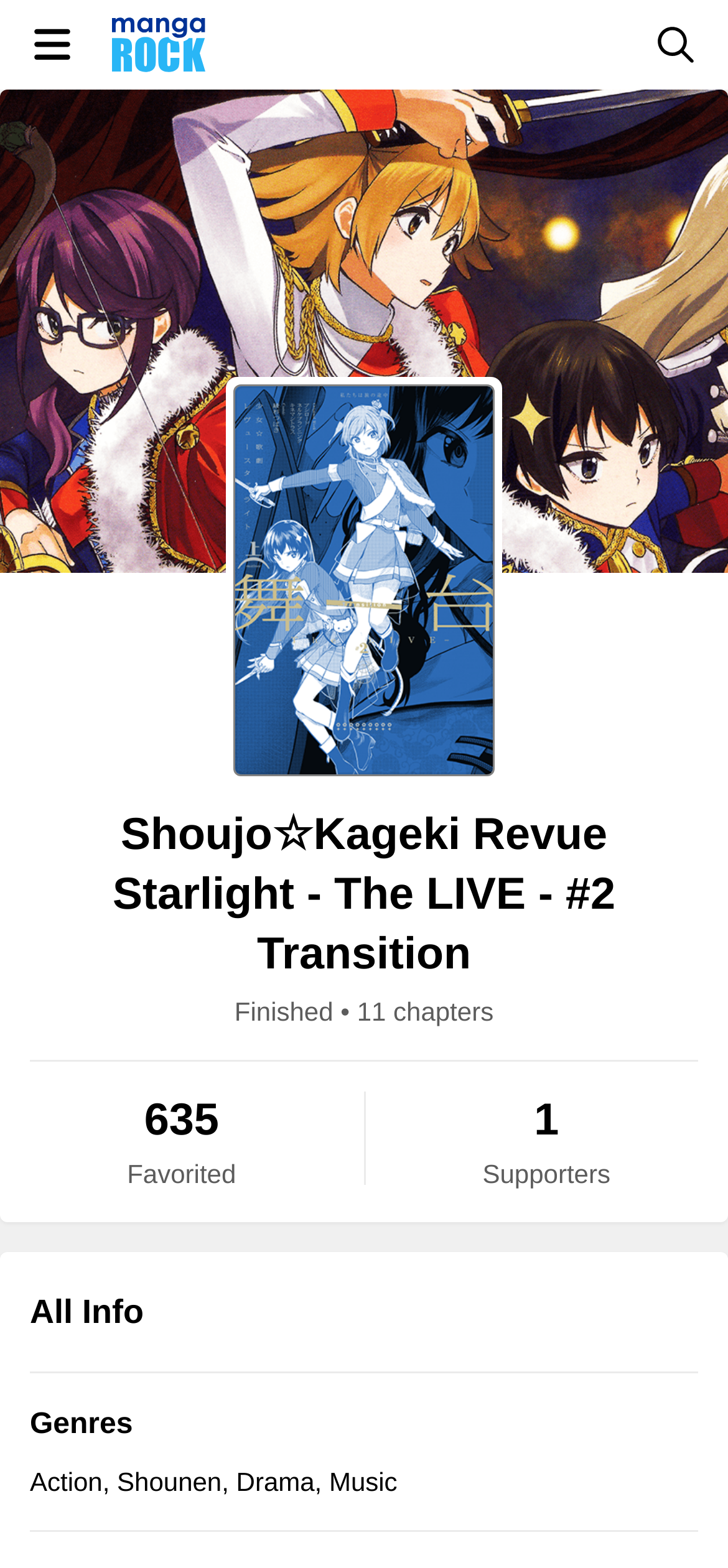Reply to the question below using a single word or brief phrase:
What are the genres of the manga?

Action, Shounen, Drama, Music